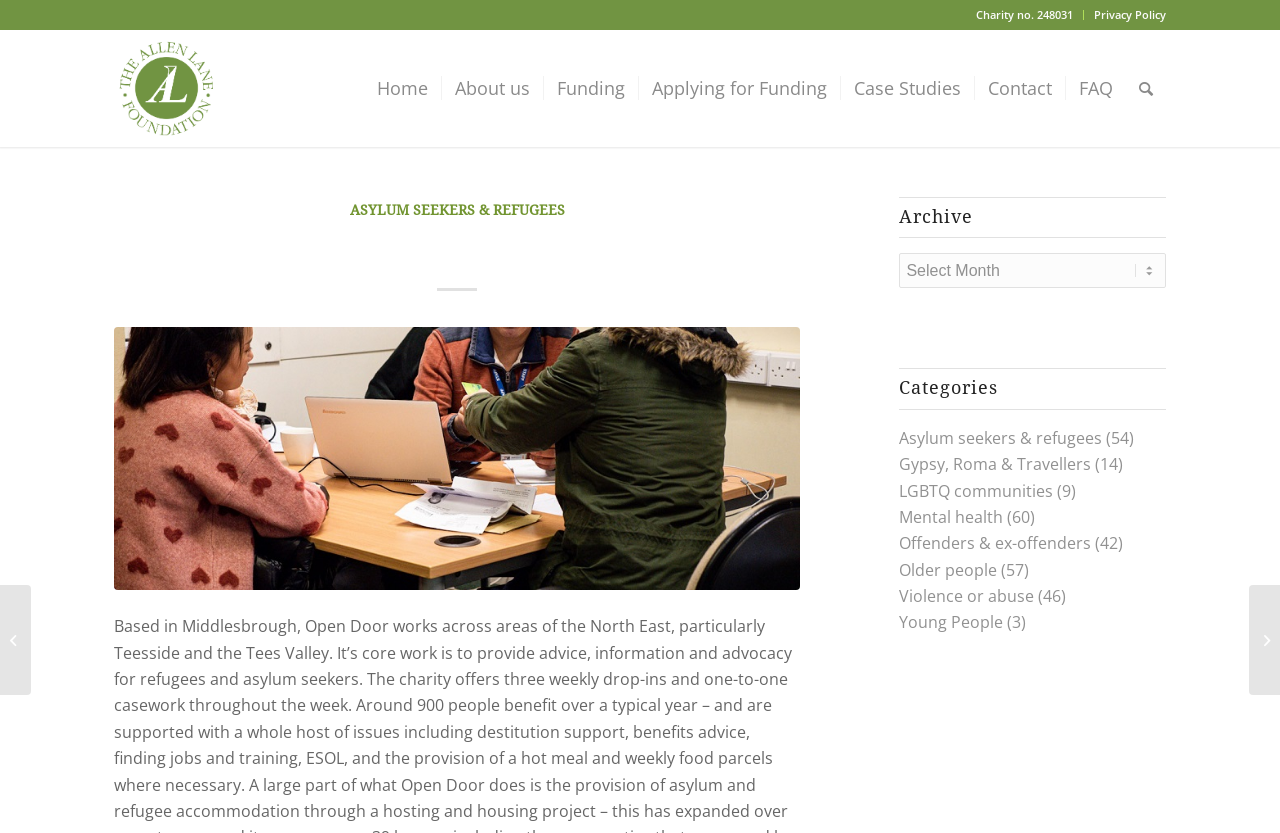Identify the bounding box coordinates of the section that should be clicked to achieve the task described: "Visit the 'True Butterflies' website".

[0.0, 0.702, 0.024, 0.834]